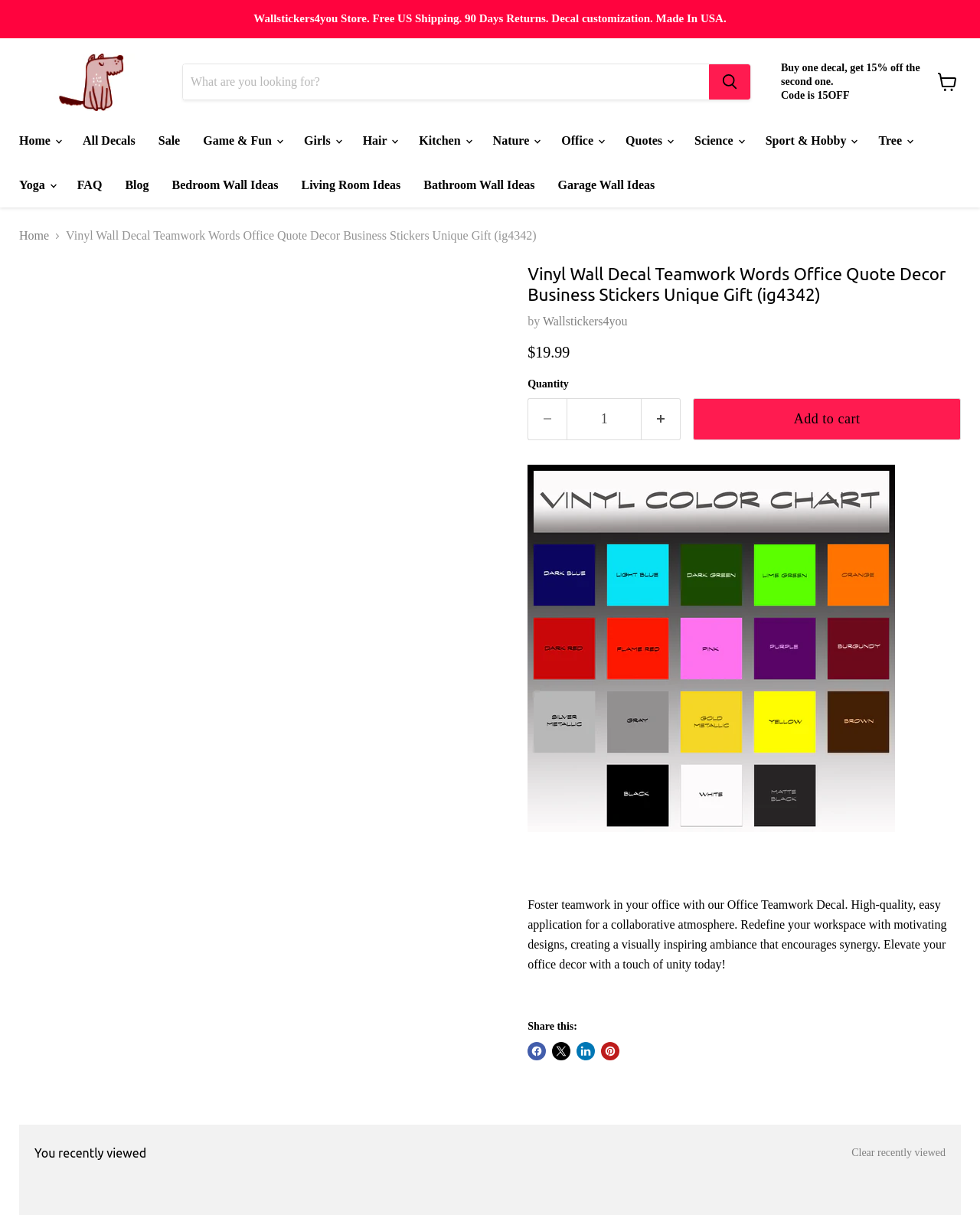Answer the question in a single word or phrase:
What is the price of the Vinyl Wall Decal?

$19.99